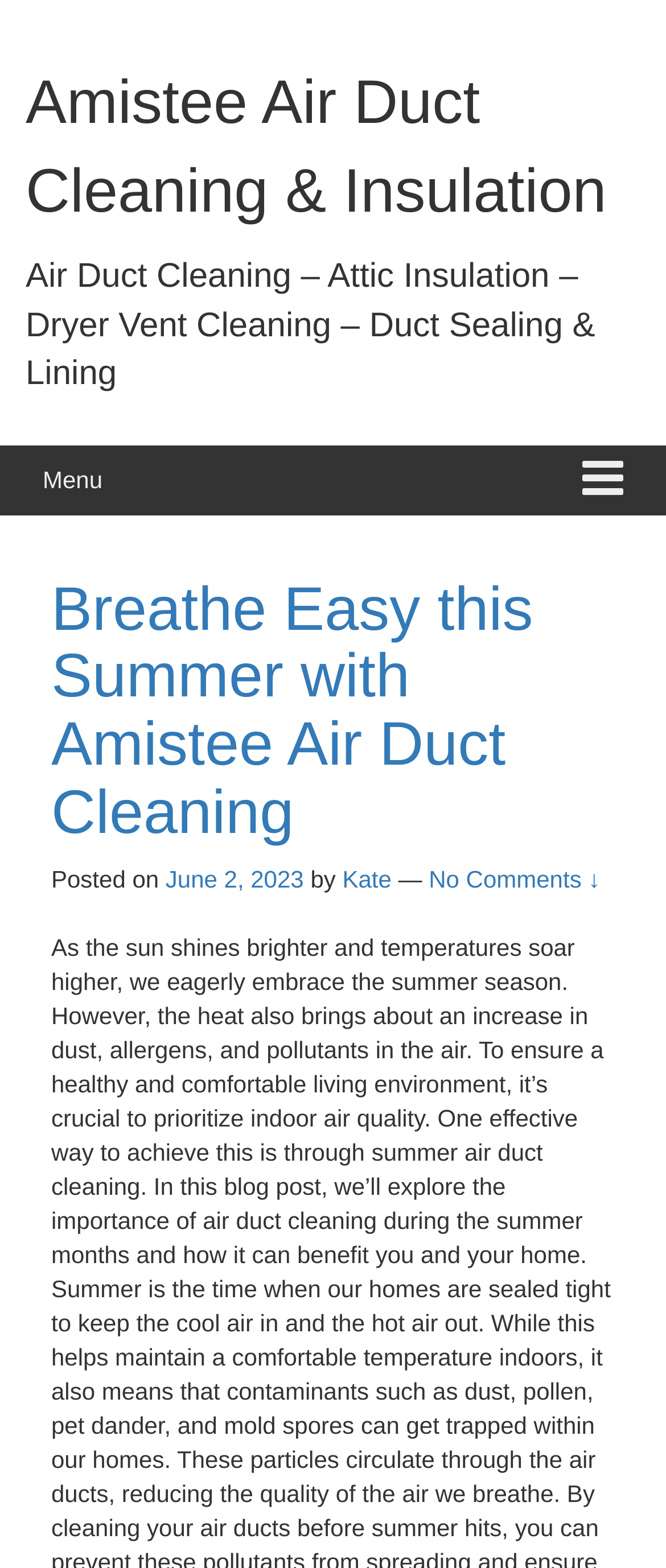What season is the blog post referring to?
Refer to the screenshot and answer in one word or phrase.

Summer